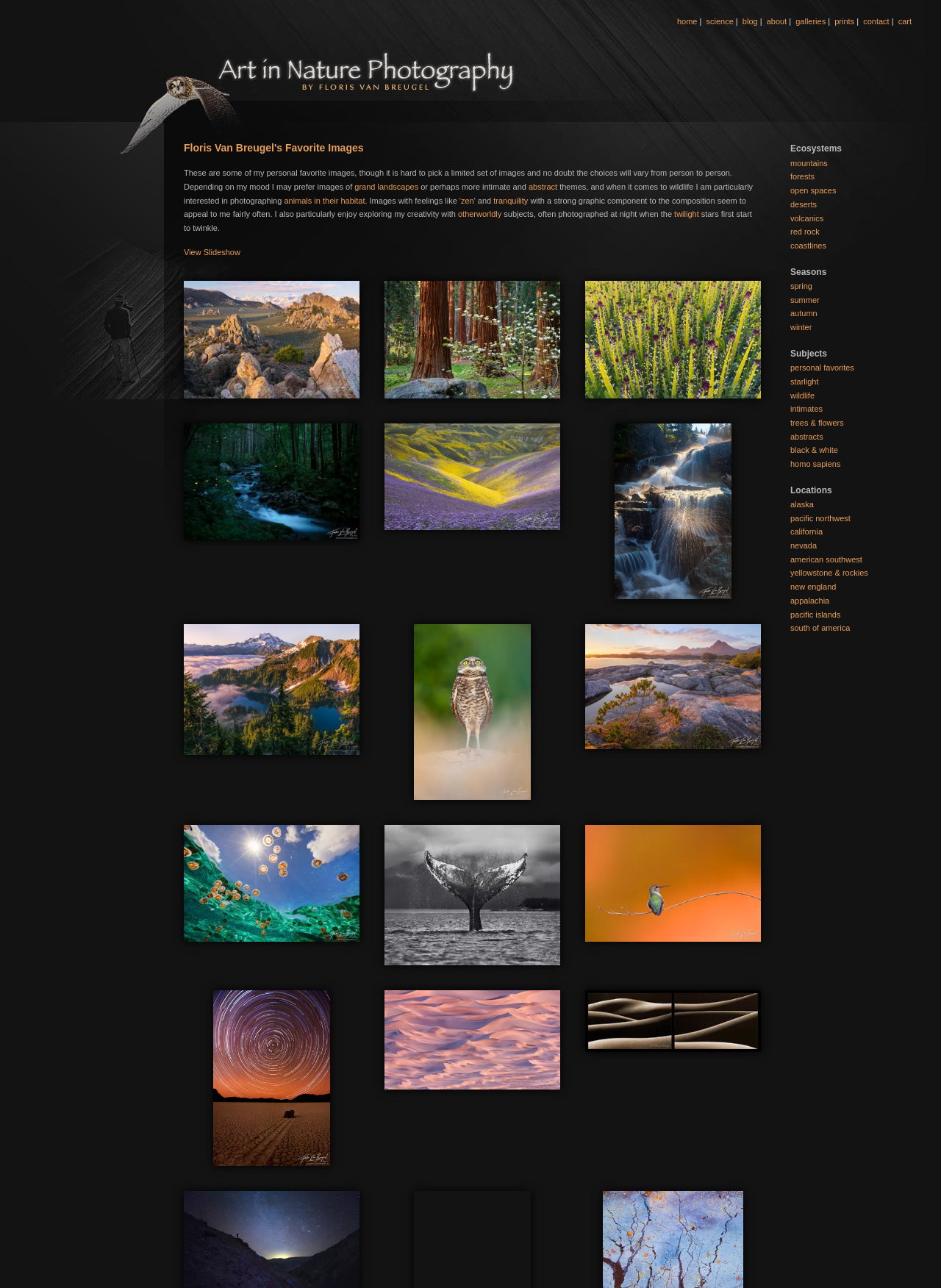Determine the bounding box coordinates of the target area to click to execute the following instruction: "check the ecosystem mountains link."

[0.84, 0.123, 0.88, 0.13]